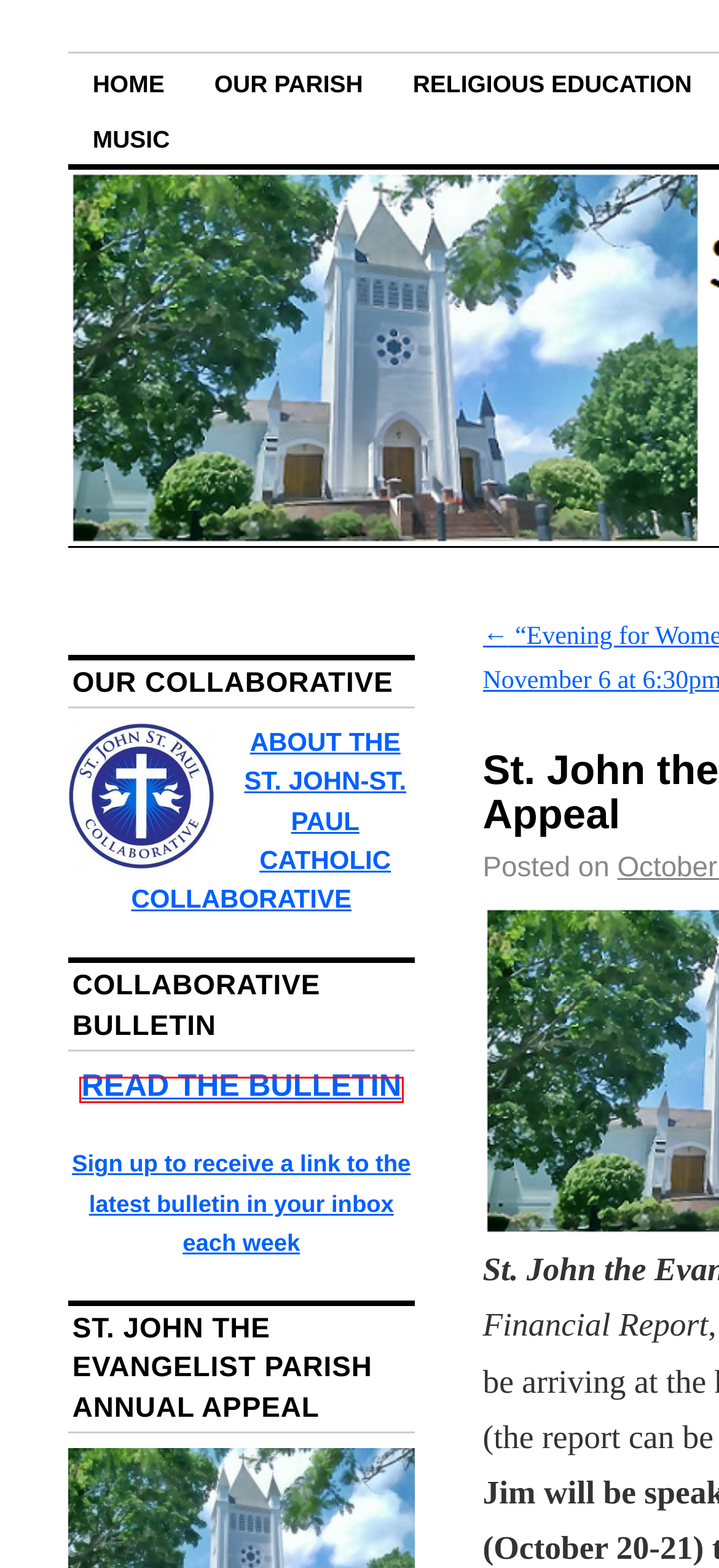Examine the screenshot of the webpage, which has a red bounding box around a UI element. Select the webpage description that best fits the new webpage after the element inside the red bounding box is clicked. Here are the choices:
A. “Evening for Women” – Tuesday, November 6 at 6:30pm at St. John | St. John the Evangelist Parish
B. Homilies 2015 | Francis
C. Podcast | St. John the Evangelist Parish
D. WordPress Themes — WordPress.com
E. St. John the Evangelist Parish – Living the Gospel Mission | St. John the Evangelist Parish
F. Boston Catholic Directory. Saint John the Evangelist, Wellesley
G. Important Announcements | St. John the Evangelist Parish
H. Finance Council | St. John the Evangelist Parish

F